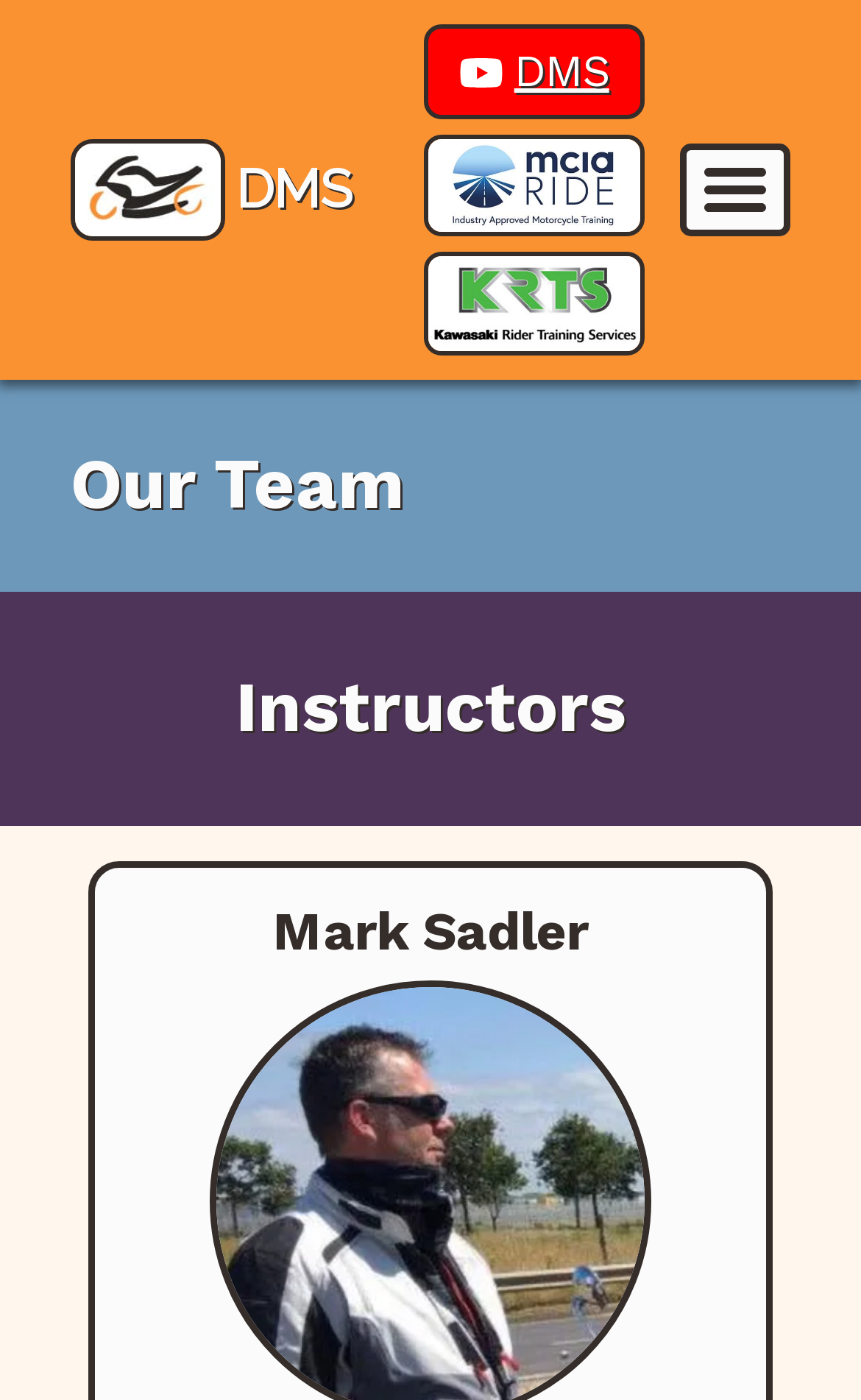Explain the features and main sections of the webpage comprehensively.

The webpage is about the "Our Team" section of the Derbyshire Motorbike School, featuring a logo at the top left corner and a heading "DMS" next to it. On the top right corner, there is a button with an image inside. Below the logo, there are three links with corresponding images: "DMS", "MCIA Ride logo", and "KRTS logo", aligned horizontally.

The main content of the page is divided into sections, with a heading "Our Team" at the top, followed by a subheading "Instructors" below it. Under the "Instructors" section, there is a list of instructors, with "Mark Sadler" being the first one mentioned. The instructor's name is displayed in a heading, positioned below the "Instructors" subheading.